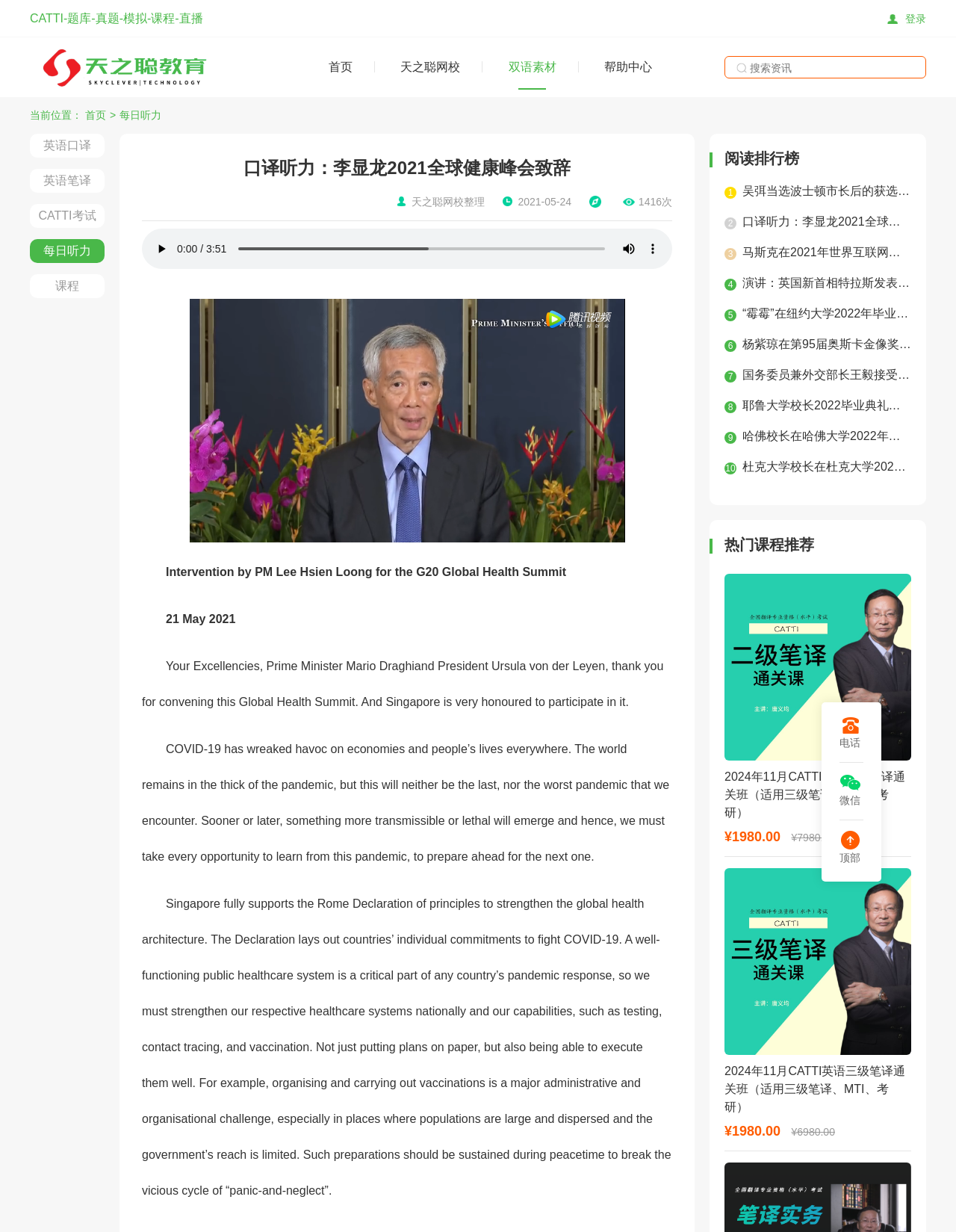Using the webpage screenshot, locate the HTML element that fits the following description and provide its bounding box: "parent_node: 搜索 name="title" placeholder="搜索资讯"".

[0.785, 0.046, 0.921, 0.064]